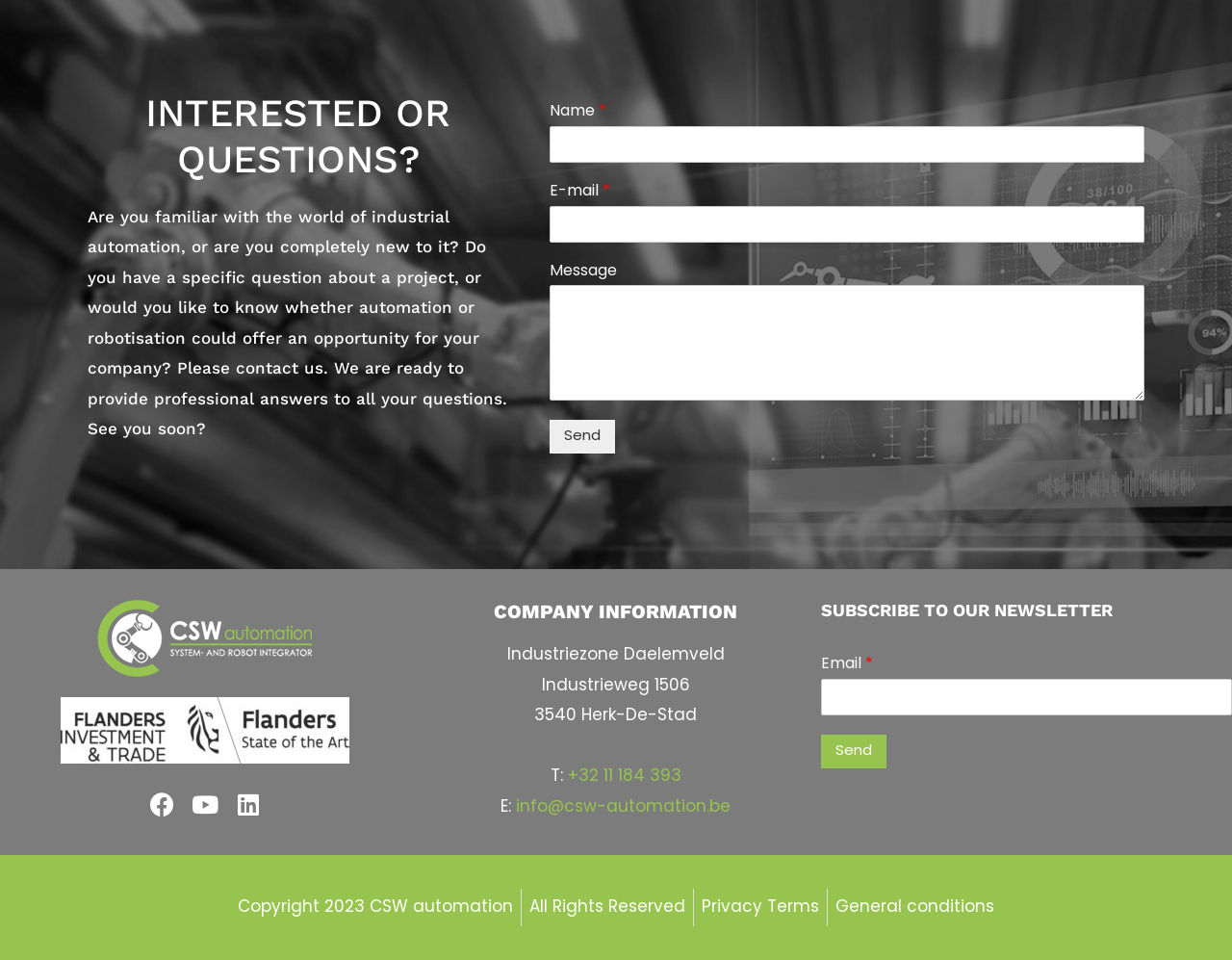Please identify the bounding box coordinates of the area that needs to be clicked to follow this instruction: "Subscribe to the newsletter".

[0.667, 0.766, 0.72, 0.801]